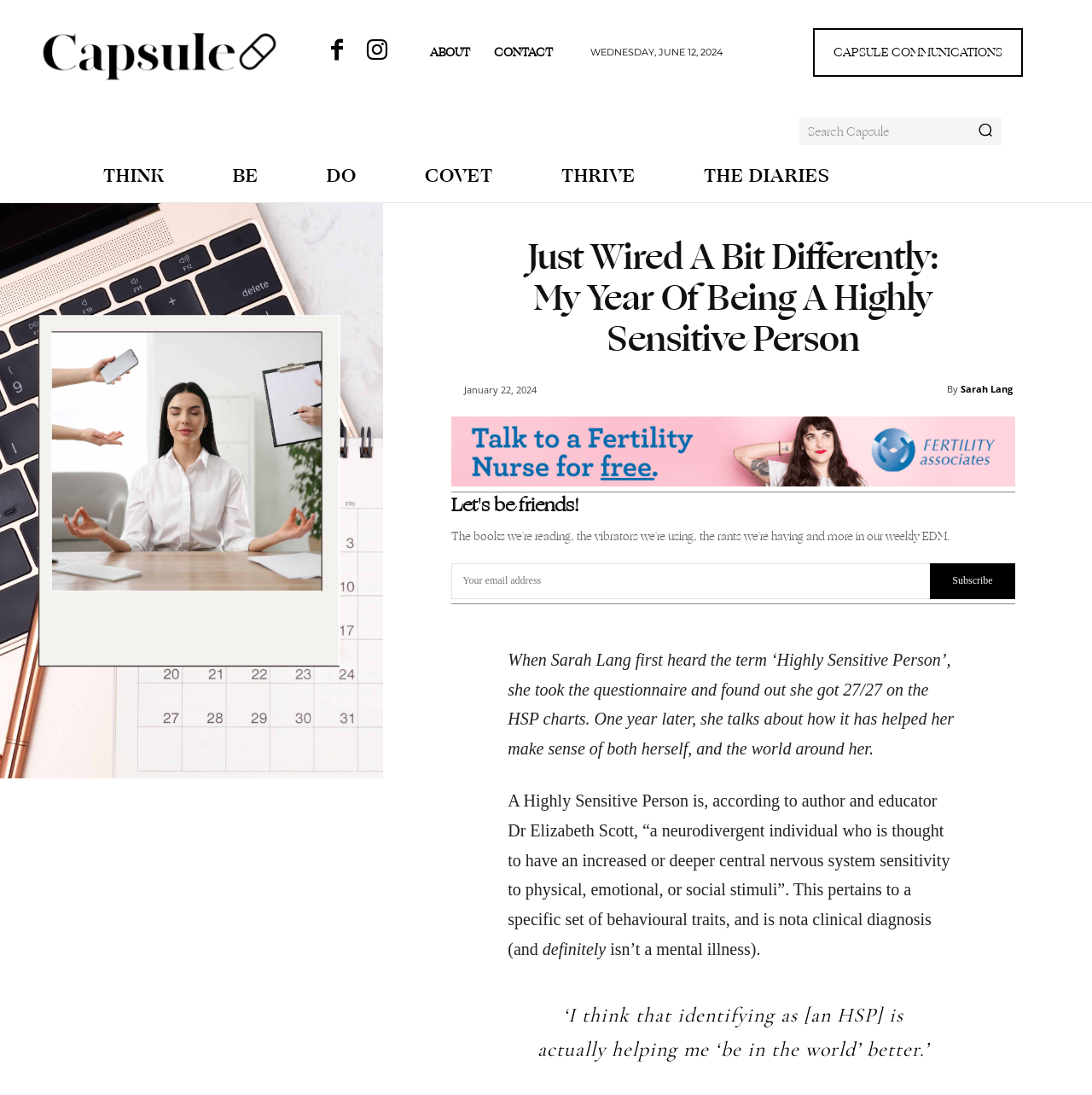Pinpoint the bounding box coordinates for the area that should be clicked to perform the following instruction: "Search Capsule".

[0.732, 0.108, 0.917, 0.133]